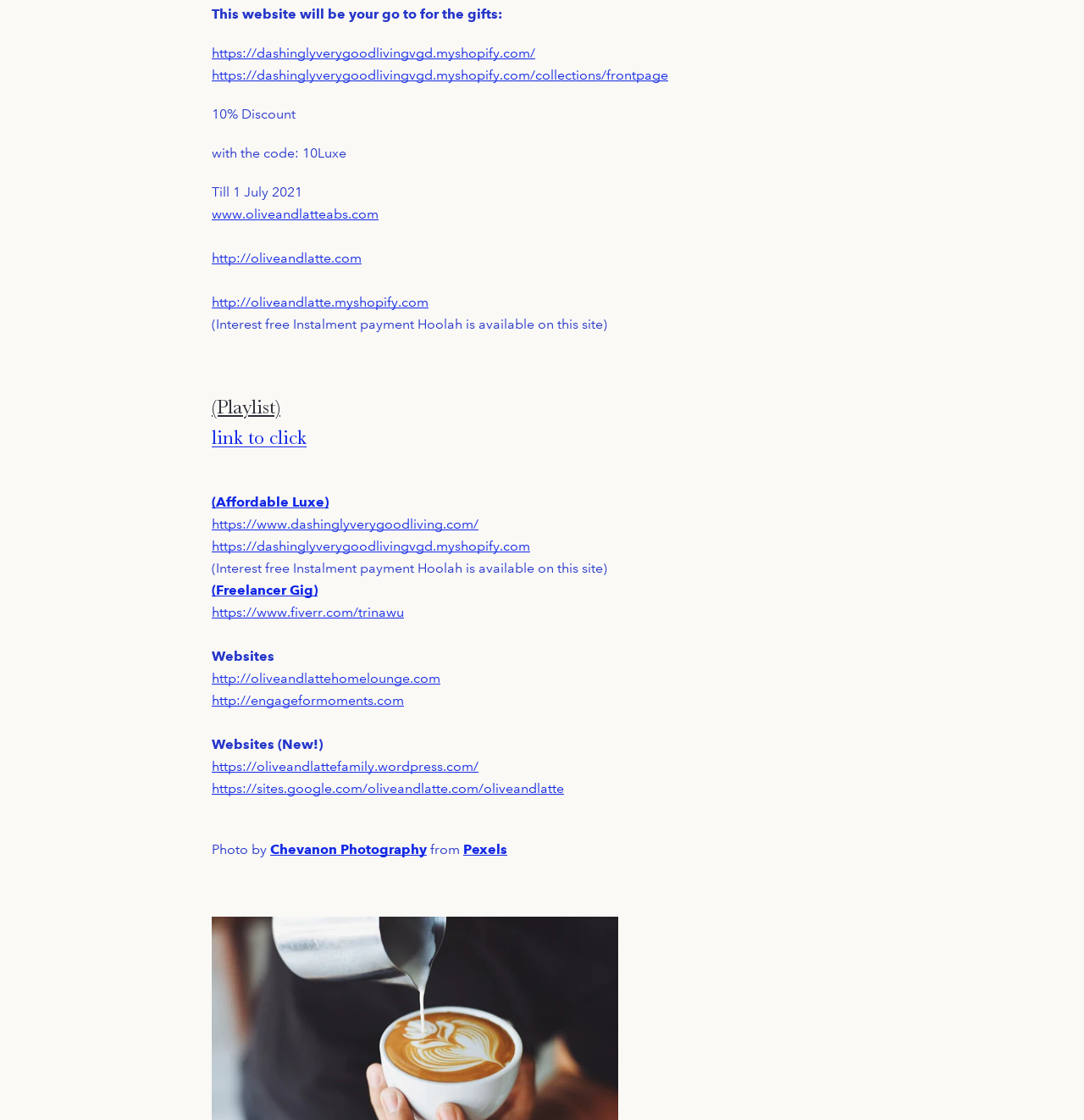Please find the bounding box for the UI component described as follows: "https://dashinglyverygoodlivingvgd.myshopify.com/collections/frontpage".

[0.195, 0.06, 0.616, 0.074]